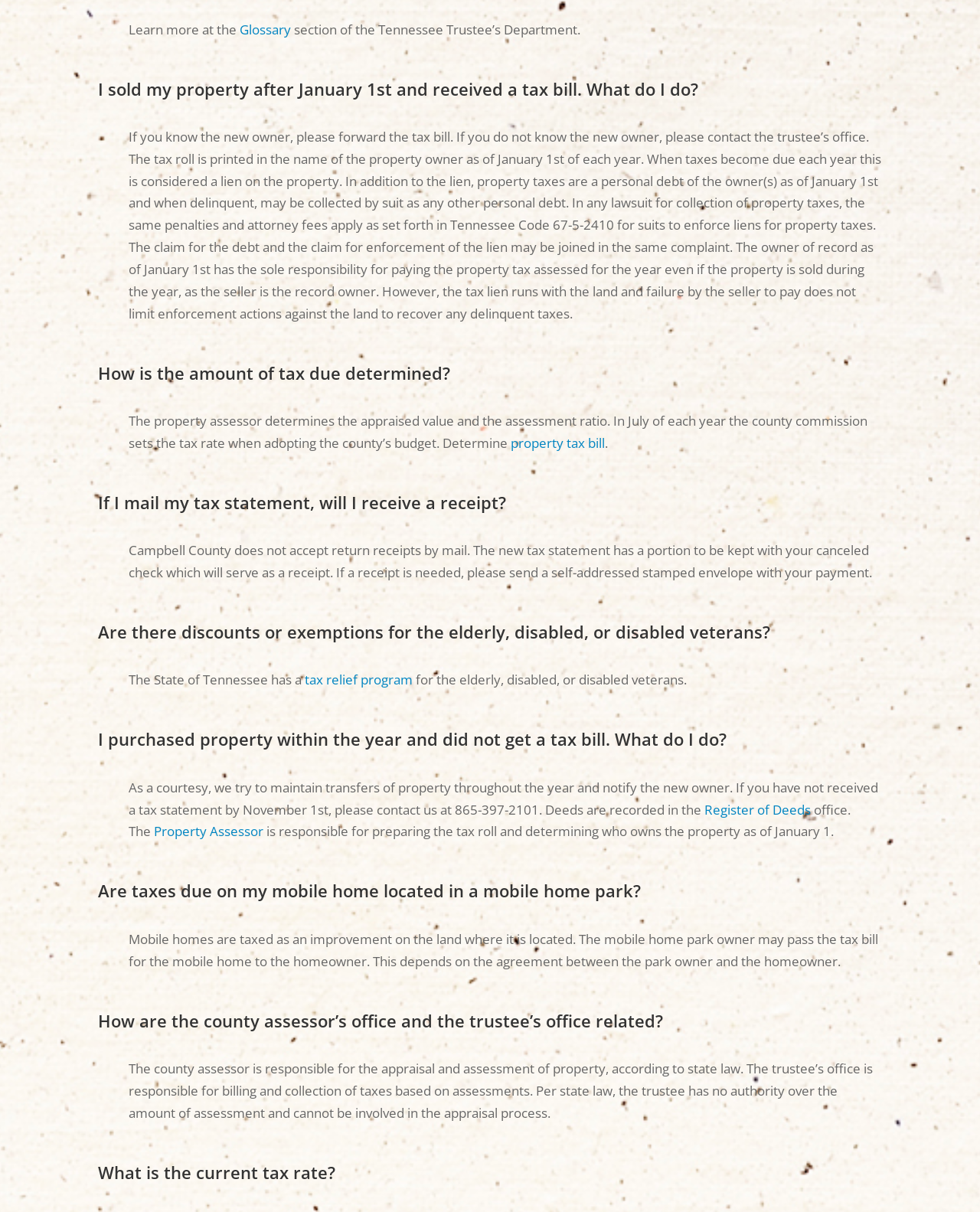Extract the bounding box for the UI element that matches this description: "property tax bill".

[0.521, 0.358, 0.617, 0.373]